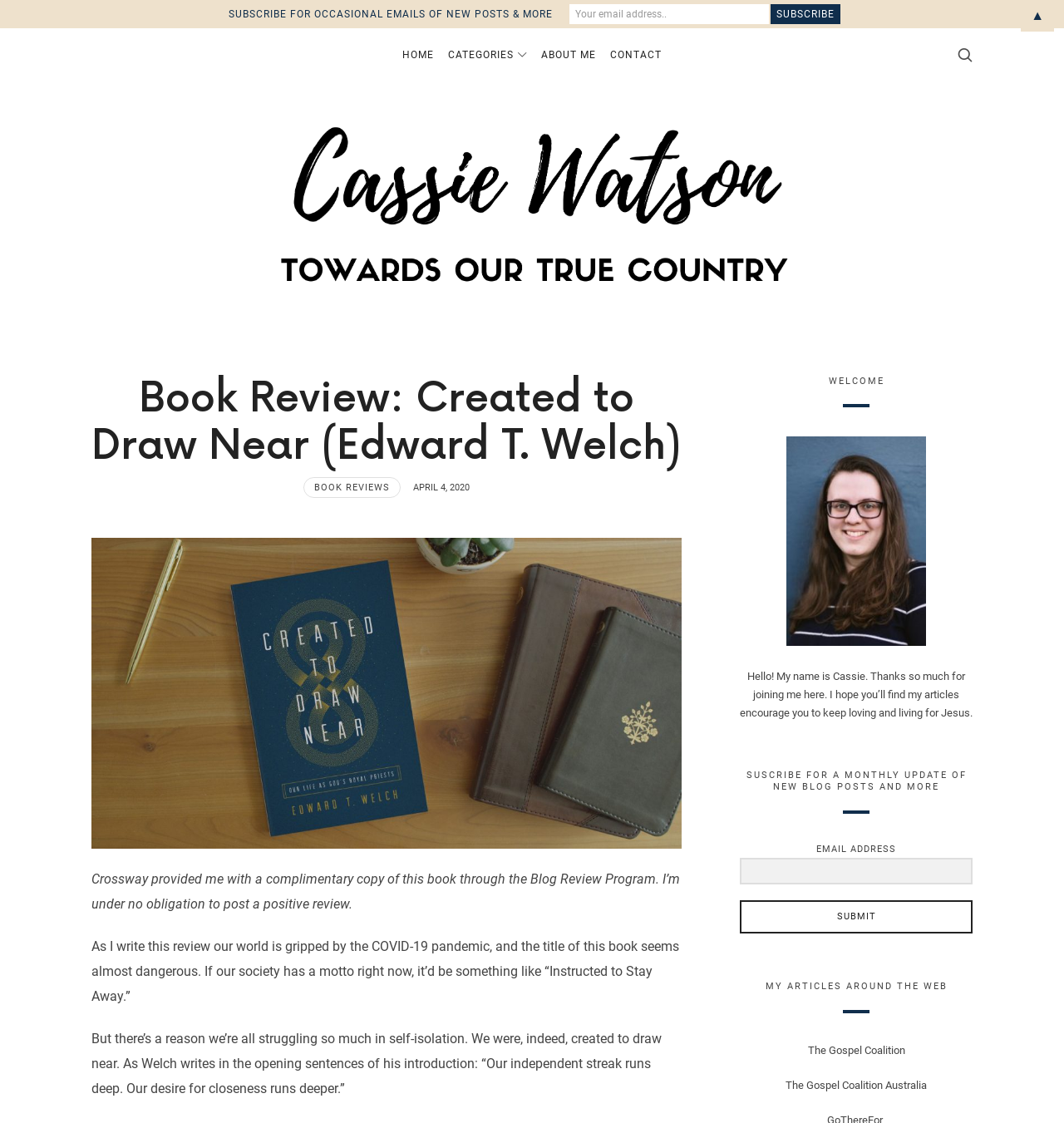Please provide a comprehensive answer to the question below using the information from the image: What is the purpose of the textbox at the bottom of the page?

The purpose of the textbox at the bottom of the page can be inferred from the surrounding text 'SUBSCRIBE FOR OCCASIONAL EMAILS OF NEW POSTS & MORE' and the button labeled 'Subscribe' next to it, indicating that users can enter their email address to receive occasional updates from the blogger.